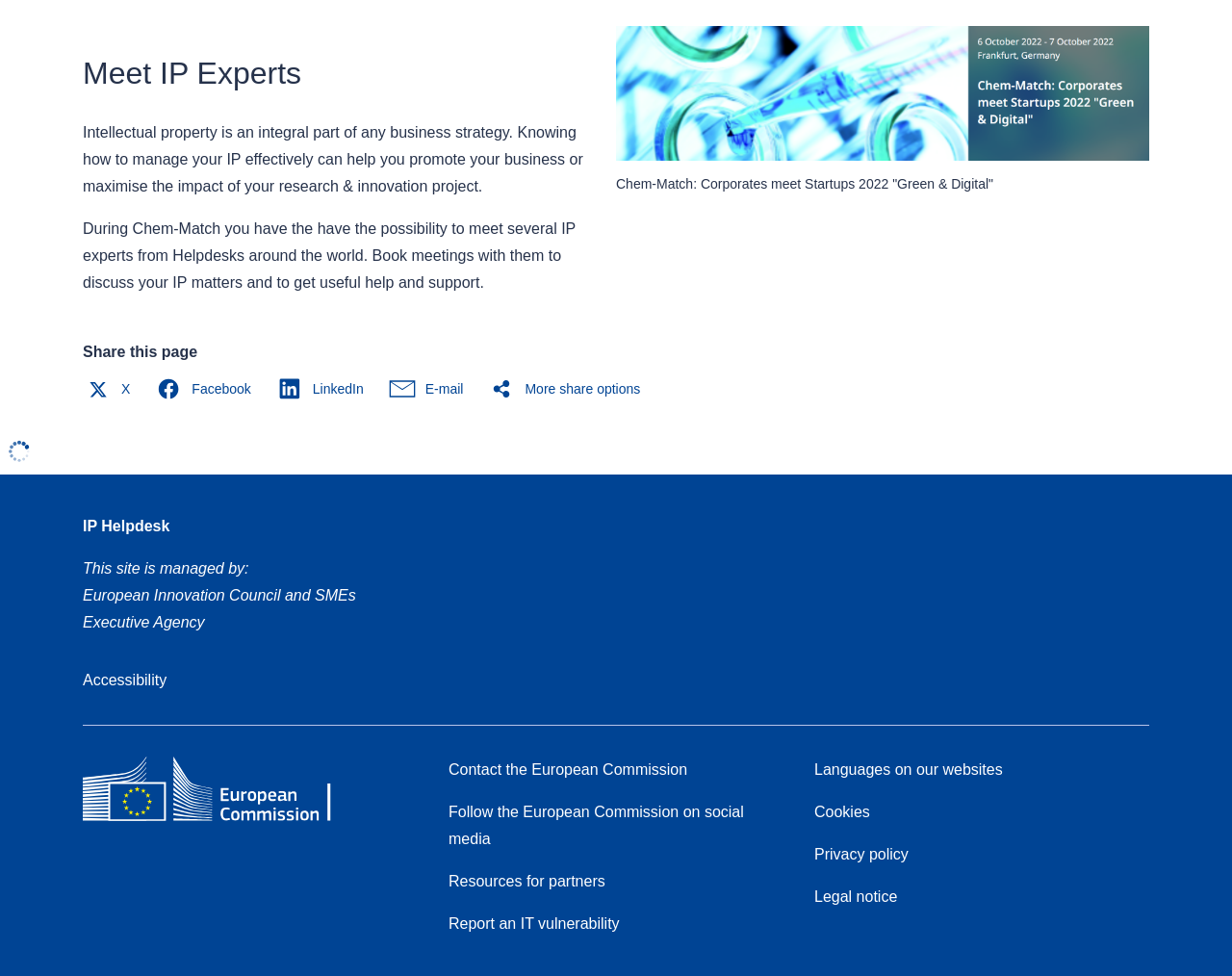Please specify the bounding box coordinates in the format (top-left x, top-left y, bottom-right x, bottom-right y), with values ranging from 0 to 1. Identify the bounding box for the UI component described as follows: E-mail

[0.314, 0.383, 0.385, 0.414]